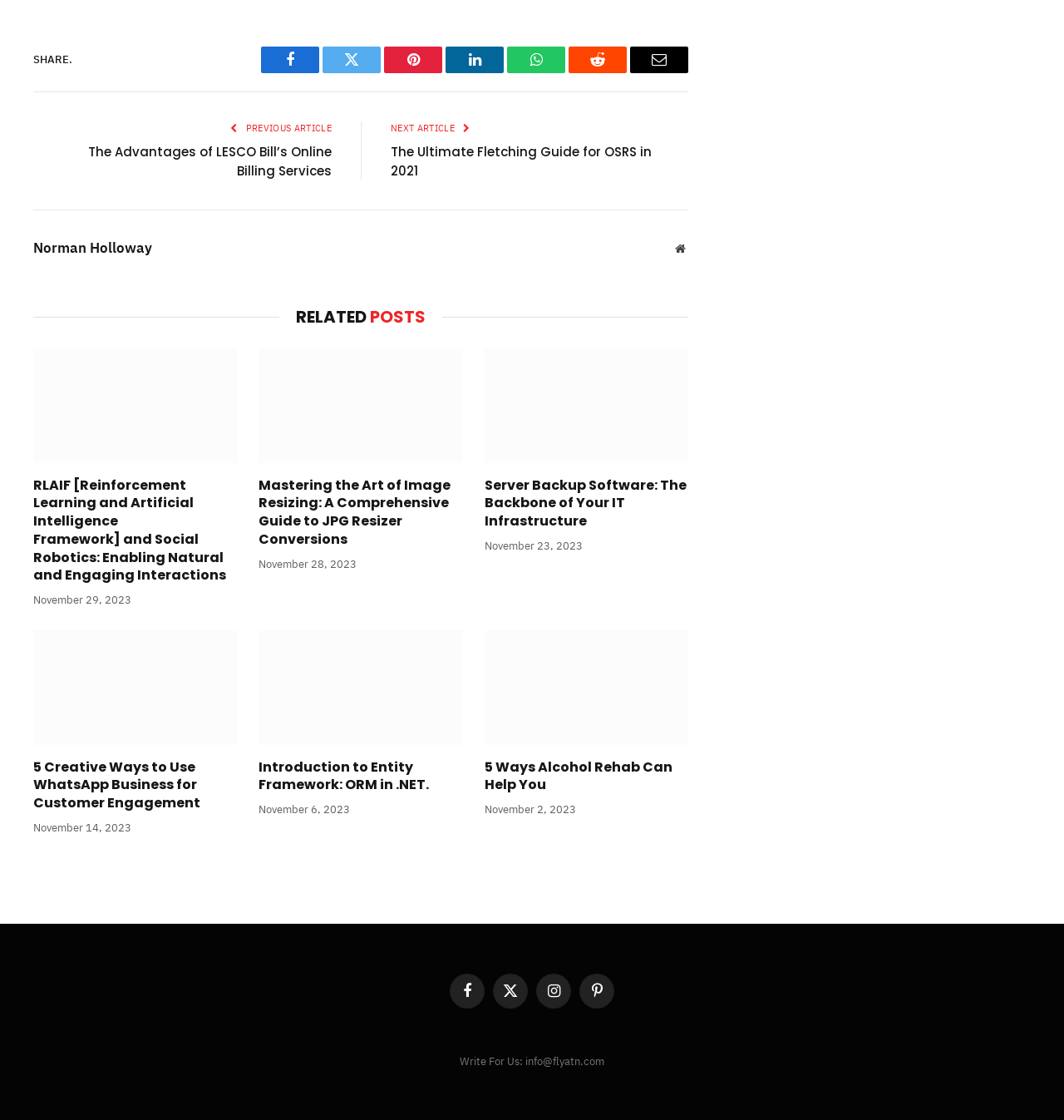Can you pinpoint the bounding box coordinates for the clickable element required for this instruction: "View the next article"? The coordinates should be four float numbers between 0 and 1, i.e., [left, top, right, bottom].

[0.367, 0.109, 0.43, 0.119]